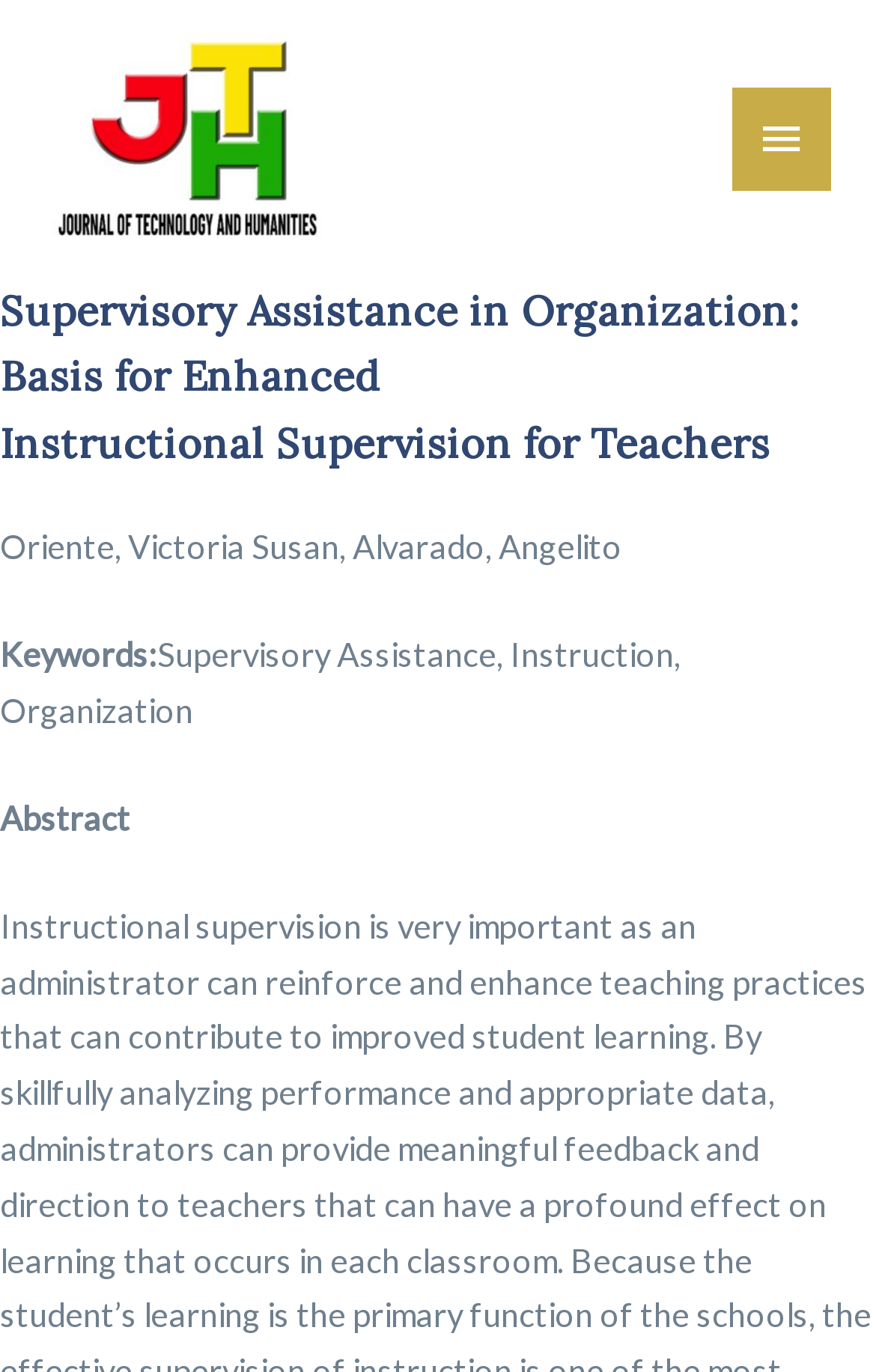What is the topic of the article?
Please respond to the question with as much detail as possible.

The topic of the article can be determined by looking at the heading element with the text 'Supervisory Assistance in Organization: Basis for Enhanced Instructional Supervision for Teachers', which is a prominent element on the page.